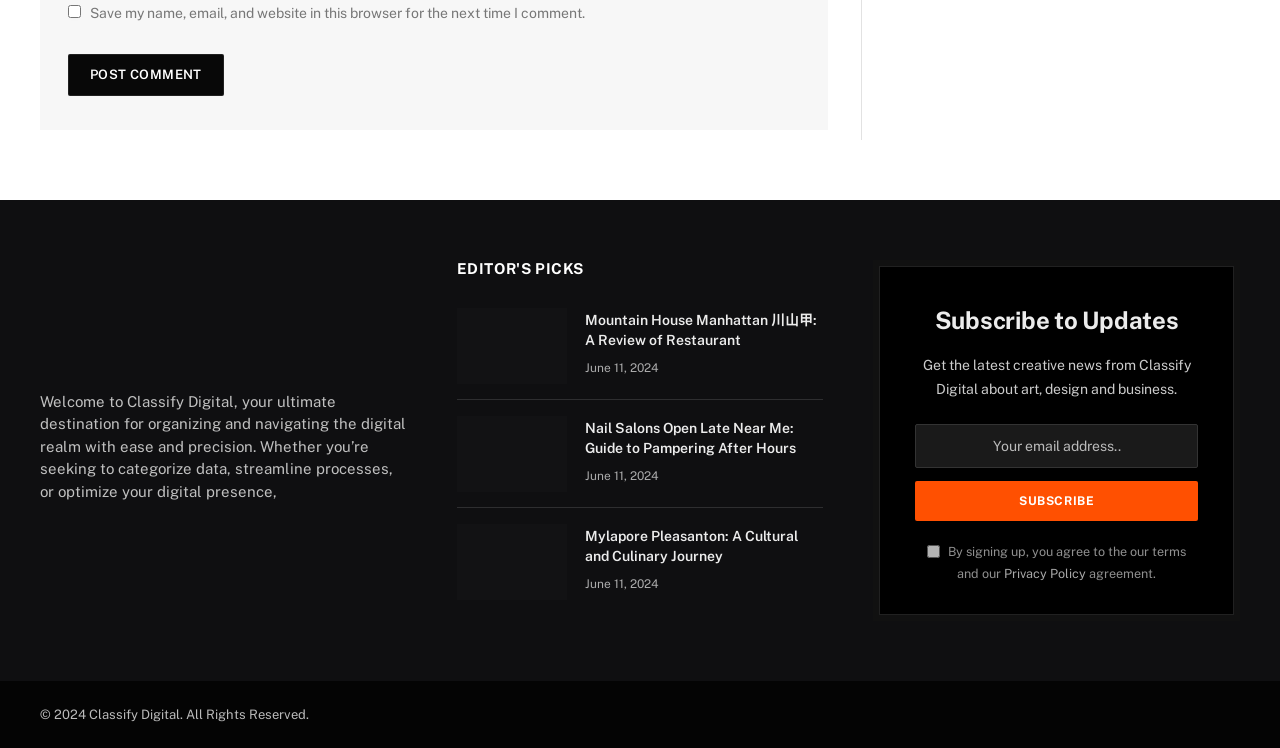What is the purpose of the textbox?
Please answer the question as detailed as possible based on the image.

The textbox on the webpage is labeled 'Your email address..' and is required, indicating that it is used to enter an email address, likely for subscribing to updates from Classify Digital.